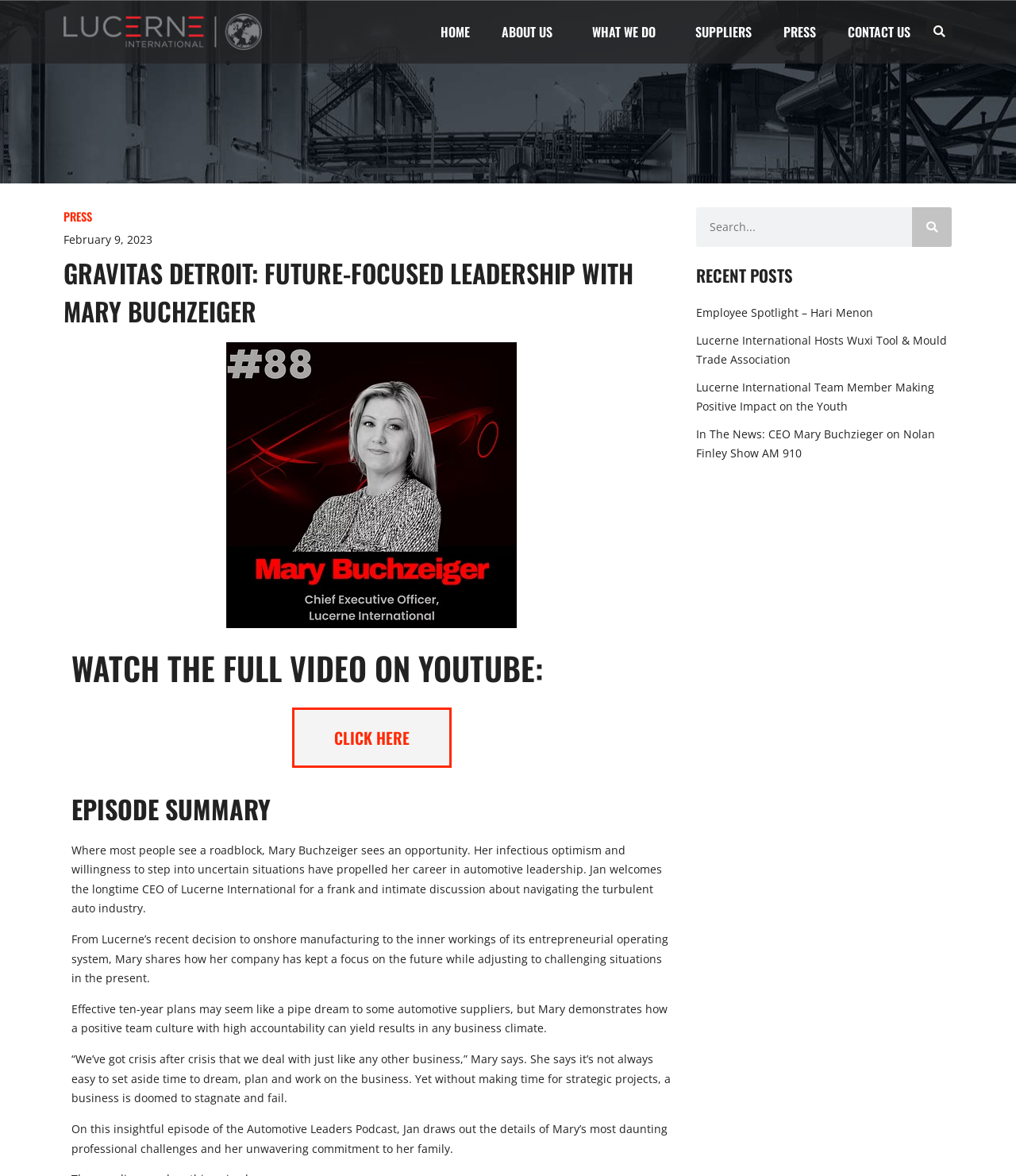Describe the entire webpage, focusing on both content and design.

The webpage is about Gravitas Detroit, featuring an interview with Mary Buchzeiger, the CEO of Lucerne International, a Michigan-based global automotive supplier. At the top of the page, there is a navigation menu with links to "HOME", "ABOUT US", "WHAT WE DO", "SUPPLIERS", "PRESS", and "CONTACT US". 

Below the navigation menu, there is a search bar with a "Search" button. On the left side of the page, there is a link to "PRESS" and a date "February 9, 2023". 

The main content of the page is an article about Mary Buchzeiger, with a heading "GRAVITAS DETROIT: FUTURE-FOCUSED LEADERSHIP WITH MARY BUCHZEIGER". The article is divided into sections, including a summary of the episode, a video link to watch the full video on YouTube, and a transcript of the interview. The transcript is broken down into several paragraphs, discussing Mary's leadership style, her company's approach to navigating the turbulent auto industry, and her commitment to her family.

On the right side of the page, there is a section titled "RECENT POSTS", featuring four articles with links to "Employee Spotlight – Hari Menon", "Lucerne International Hosts Wuxi Tool & Mould Trade Association", "Lucerne International Team Member Making Positive Impact on the Youth", and "In The News: CEO Mary Buchzieger on Nolan Finley Show AM 910".